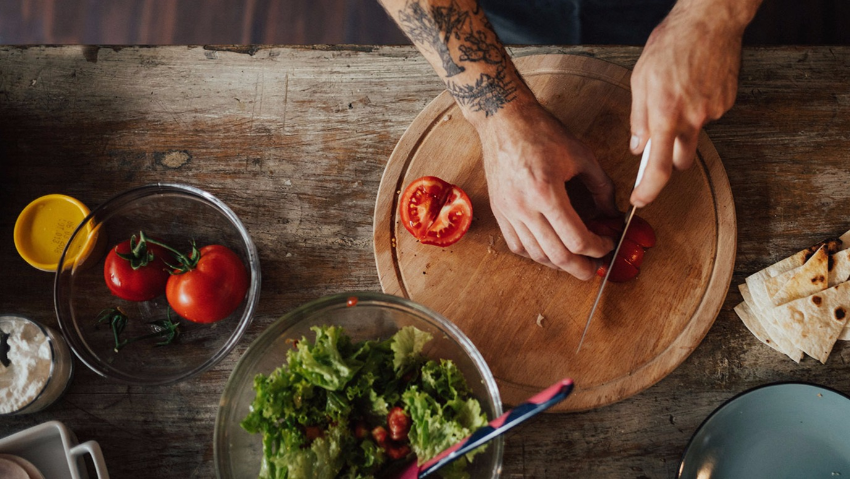What type of tomatoes are being used?
Look at the screenshot and respond with one word or a short phrase.

ripe tomatoes